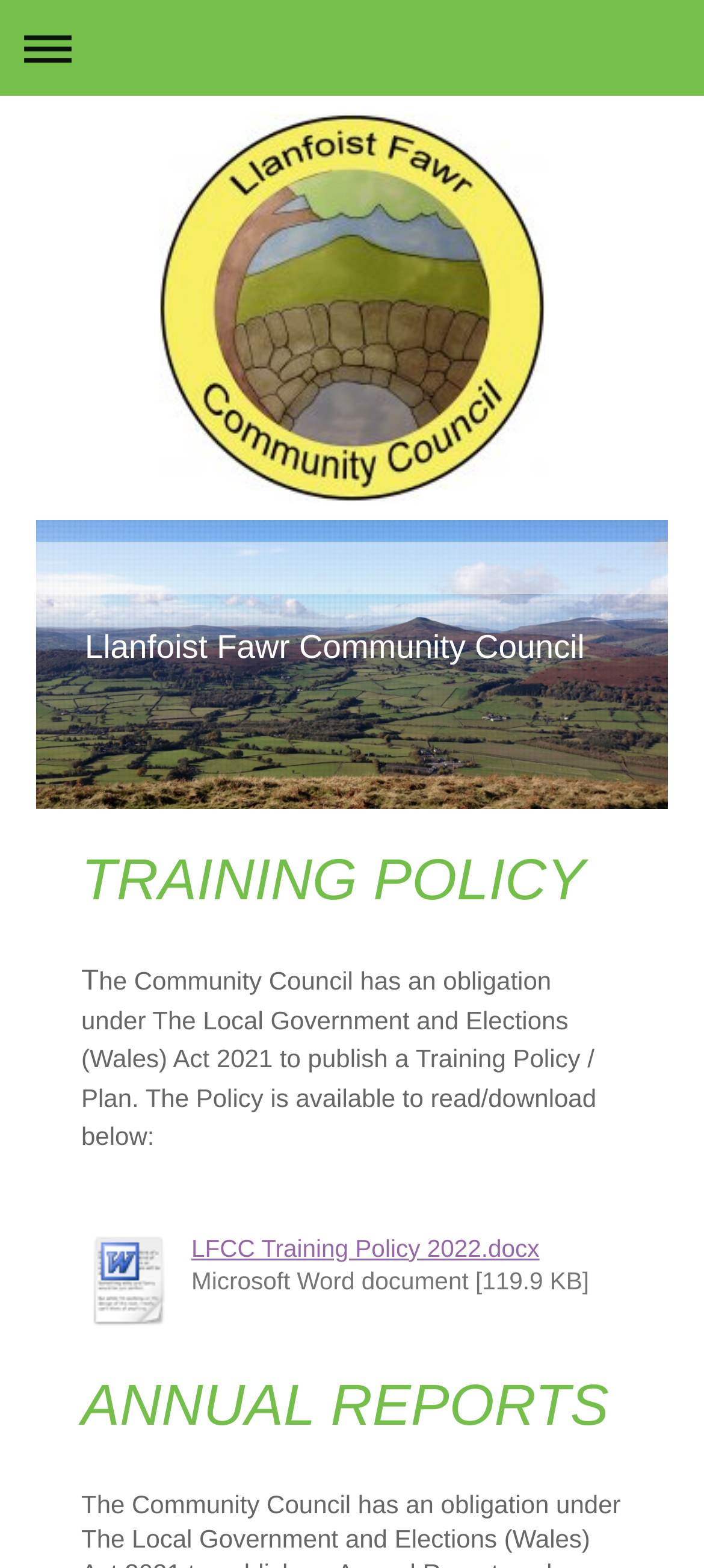What type of document is LFCC Training Policy 2022?
Please provide a single word or phrase in response based on the screenshot.

Microsoft Word document